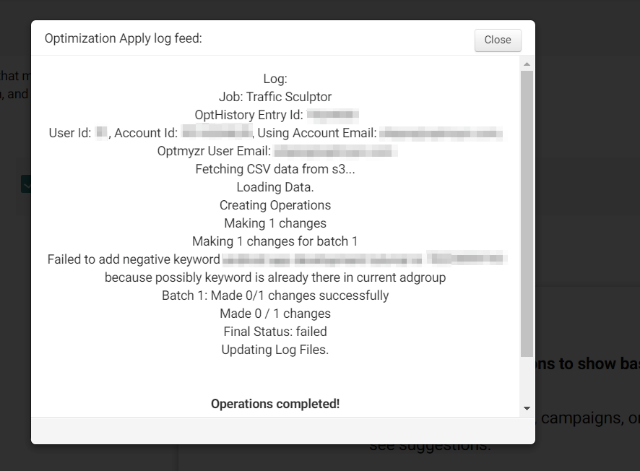What is the final status of the operation?
Please use the visual content to give a single word or phrase answer.

Failed